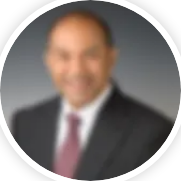What industry does NextEra Energy operate in? Based on the image, give a response in one word or a short phrase.

Energy sector